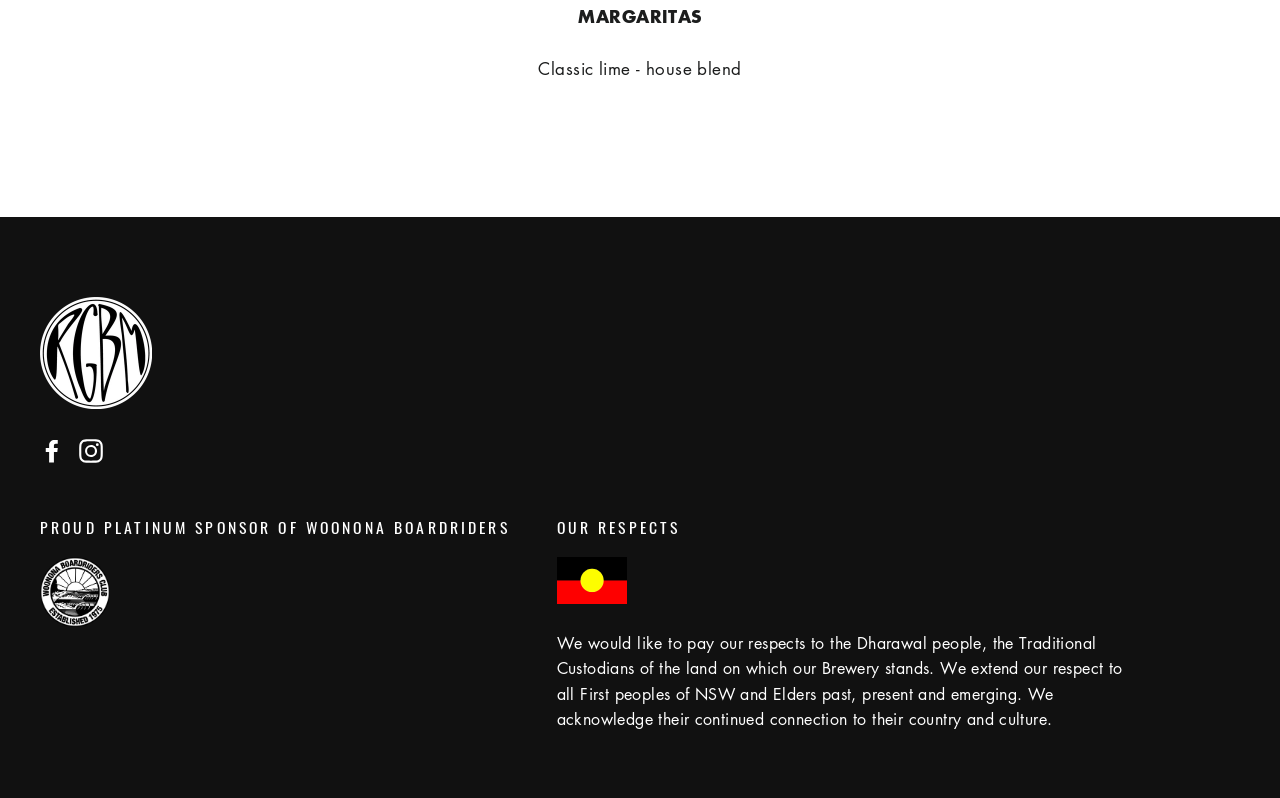Answer the following query with a single word or phrase:
What is the brewery's stance on Indigenous Australians?

Respectful